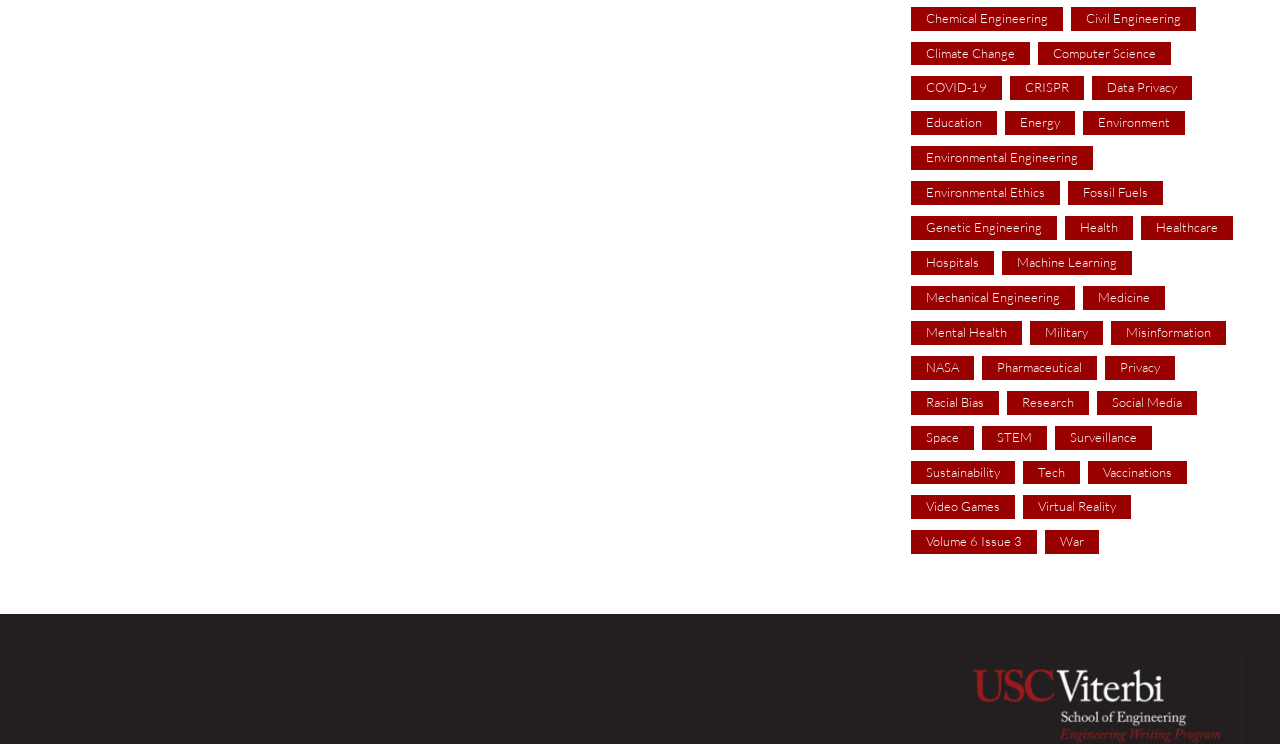Could you provide the bounding box coordinates for the portion of the screen to click to complete this instruction: "Explore Computer Science"?

[0.811, 0.056, 0.915, 0.088]